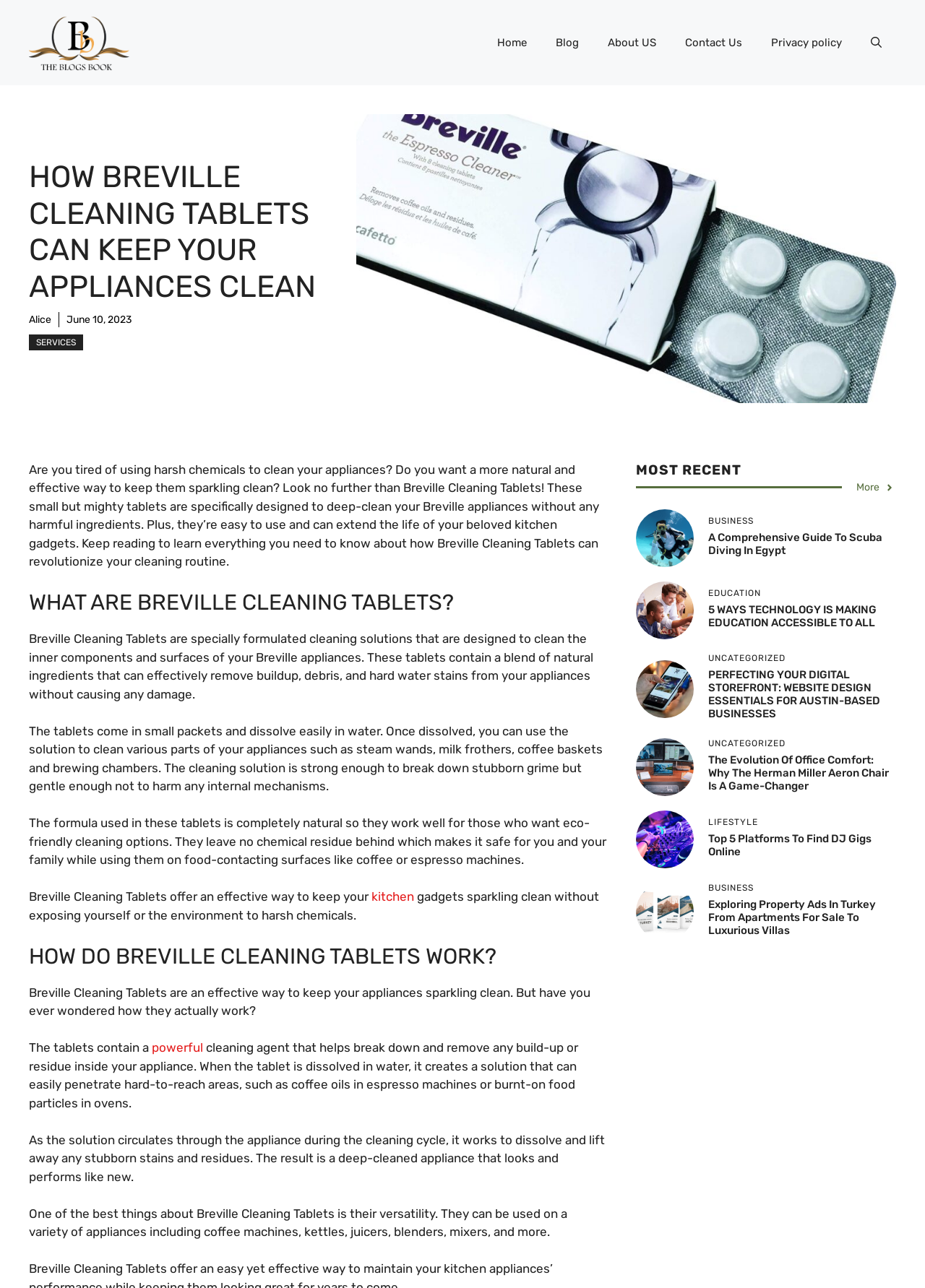Identify the bounding box coordinates of the section to be clicked to complete the task described by the following instruction: "Click the 'Home' link". The coordinates should be four float numbers between 0 and 1, formatted as [left, top, right, bottom].

[0.522, 0.016, 0.585, 0.05]